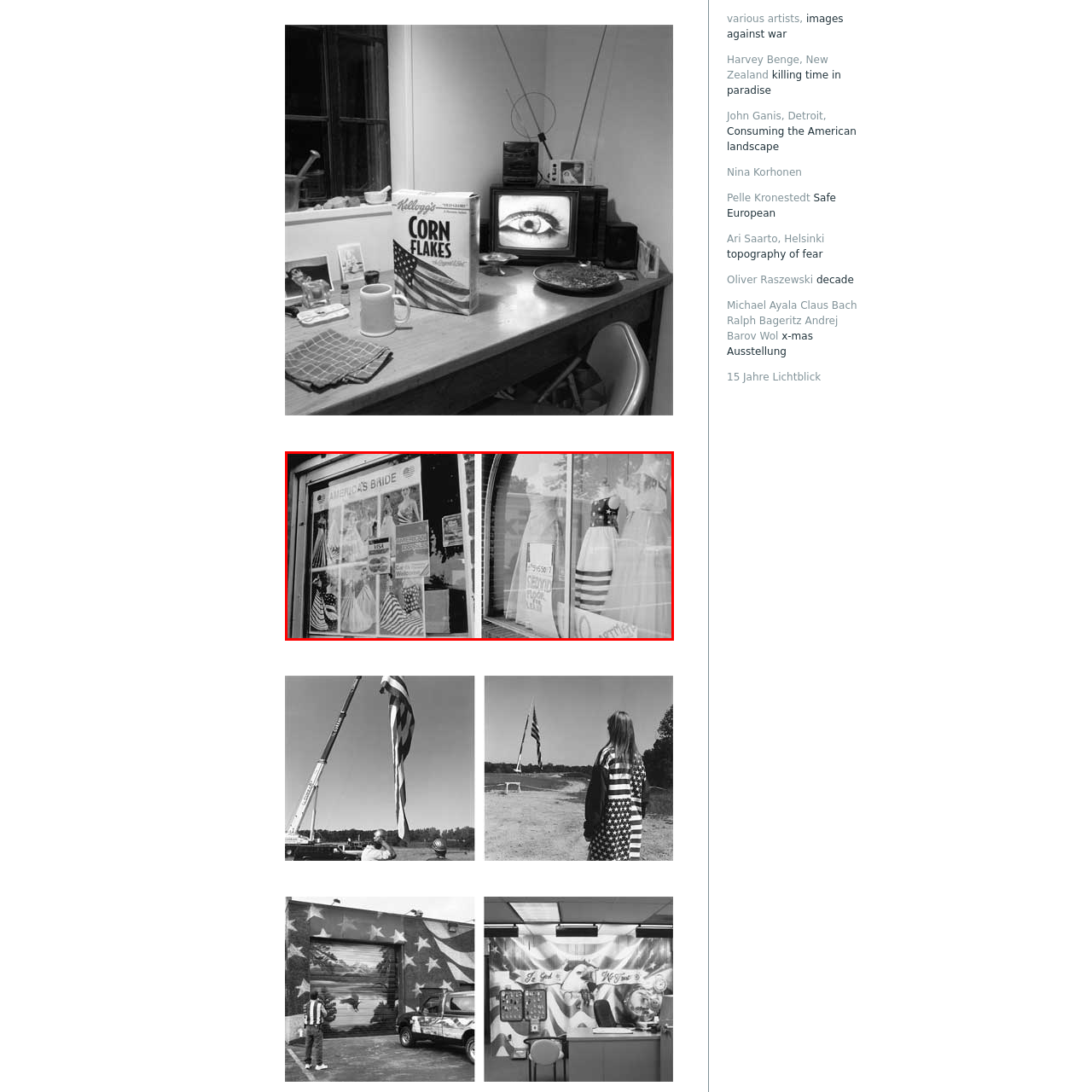What is the theme suggested by some of the dresses?
Review the content shown inside the red bounding box in the image and offer a detailed answer to the question, supported by the visual evidence.

Some of the dresses on the left side of the display feature American flag motifs, suggesting a patriotic theme, which is likely a nod to American cultural identity in bridal attire.